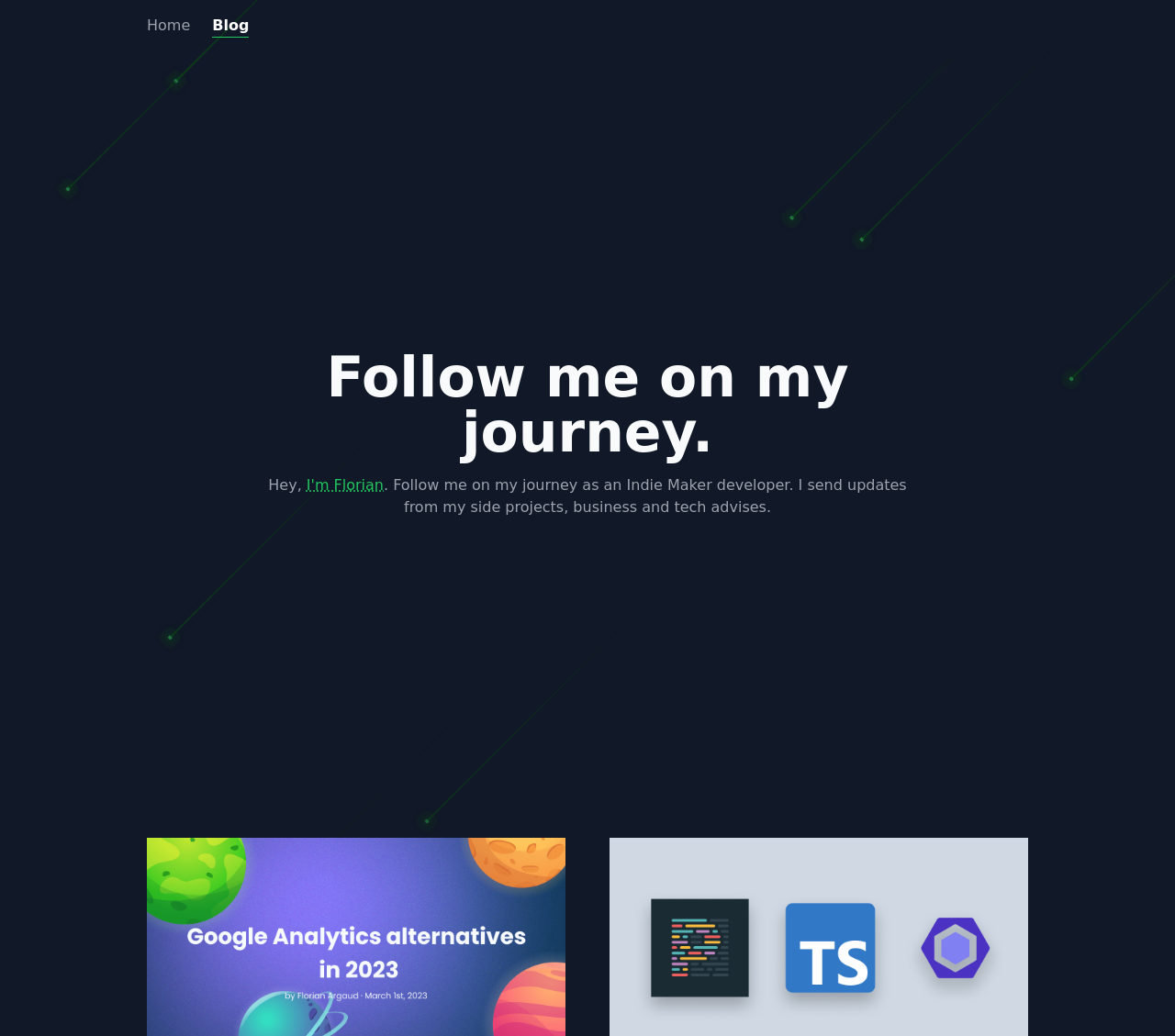Identify the bounding box of the UI element that matches this description: "Blog".

[0.181, 0.014, 0.212, 0.036]